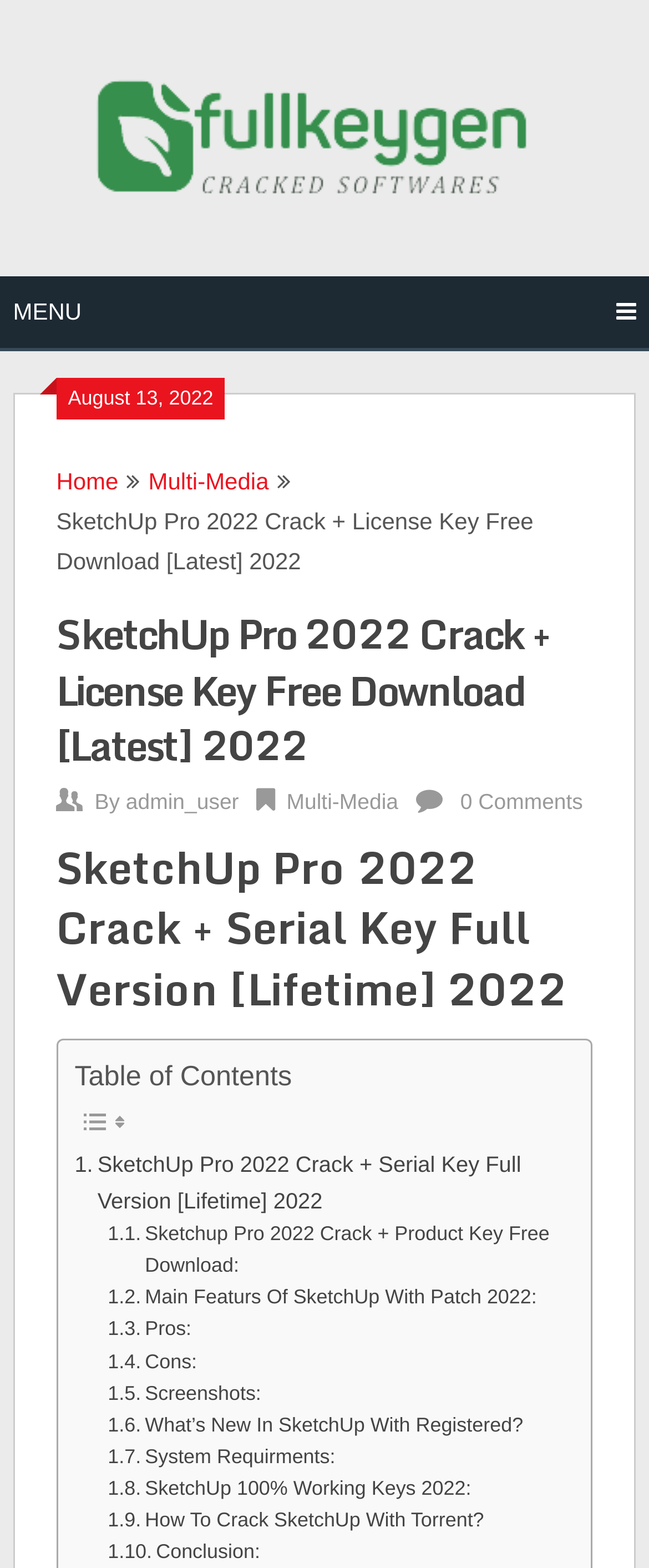Select the bounding box coordinates of the element I need to click to carry out the following instruction: "Click on the 'Home' link".

[0.087, 0.298, 0.182, 0.315]